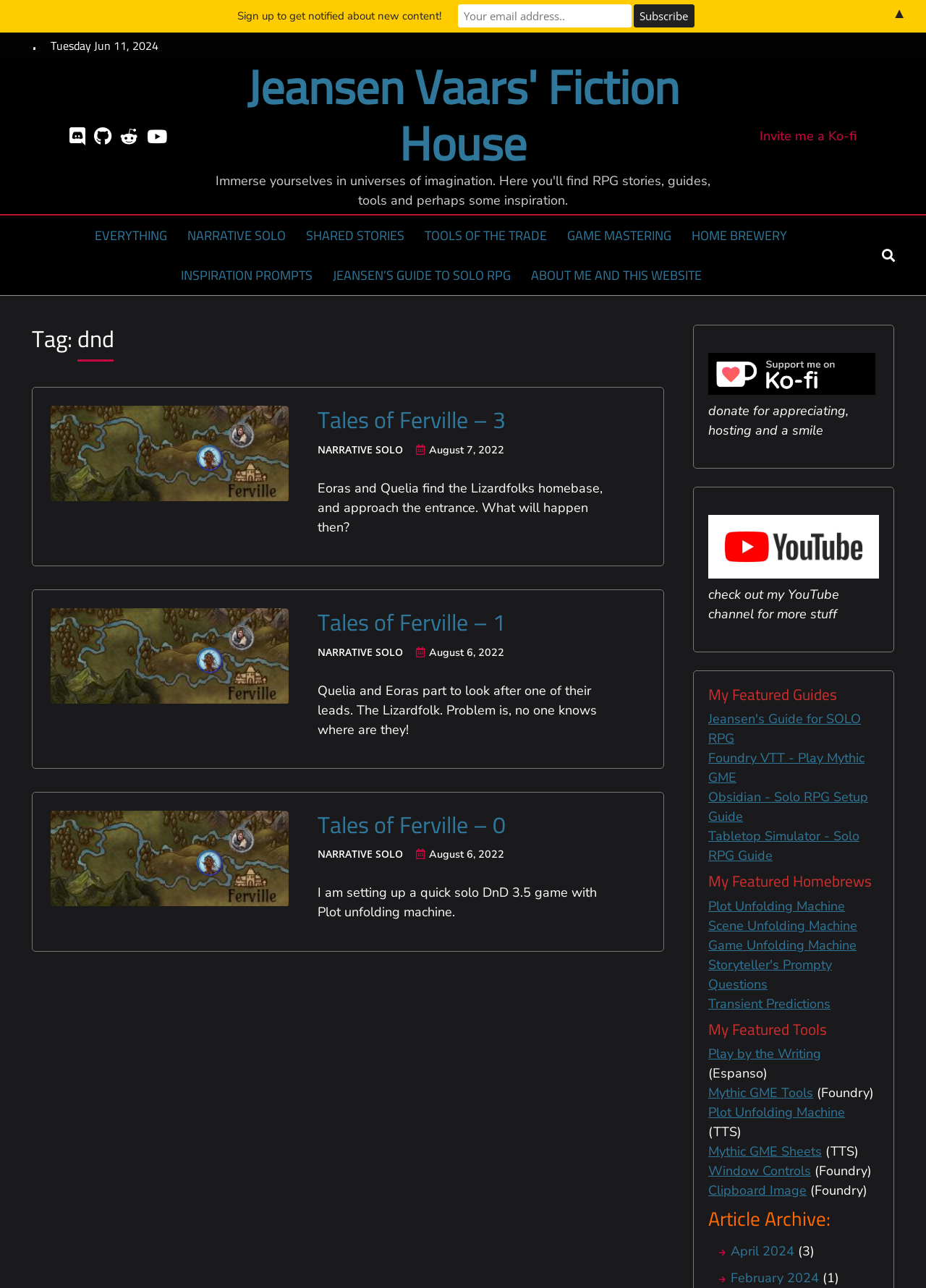Please identify the bounding box coordinates of the element's region that should be clicked to execute the following instruction: "Donate for appreciating, hosting and a smile". The bounding box coordinates must be four float numbers between 0 and 1, i.e., [left, top, right, bottom].

[0.765, 0.292, 0.946, 0.305]